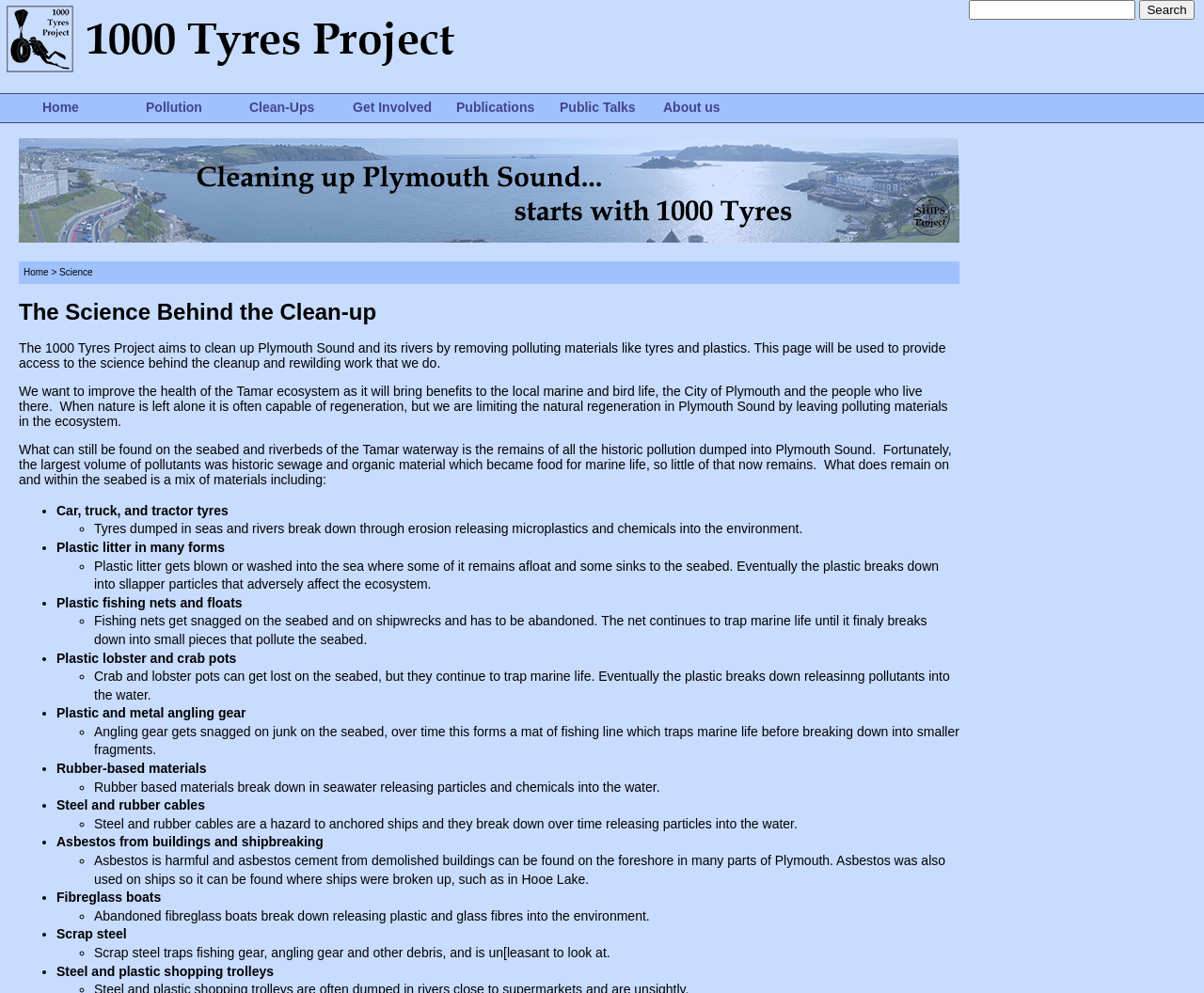What is the main goal of the project?
Based on the screenshot, respond with a single word or phrase.

Clean up Plymouth Sound